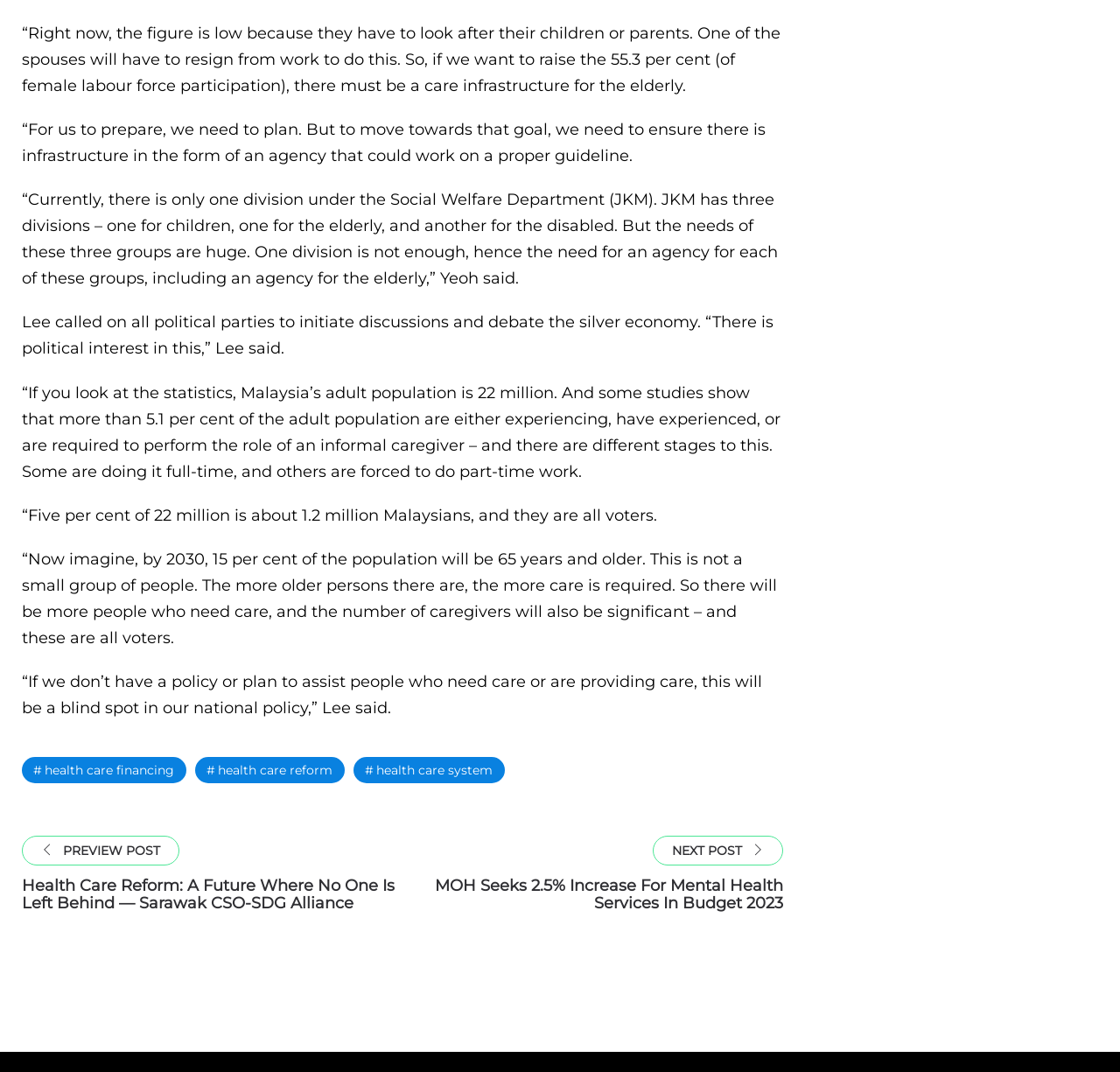What is the age group that will make up 15% of the population by 2030?
Answer the question with as much detail as possible.

I found the relevant text in the webpage, which states 'Now imagine, by 2030, 15 per cent of the population will be 65 years and older'.